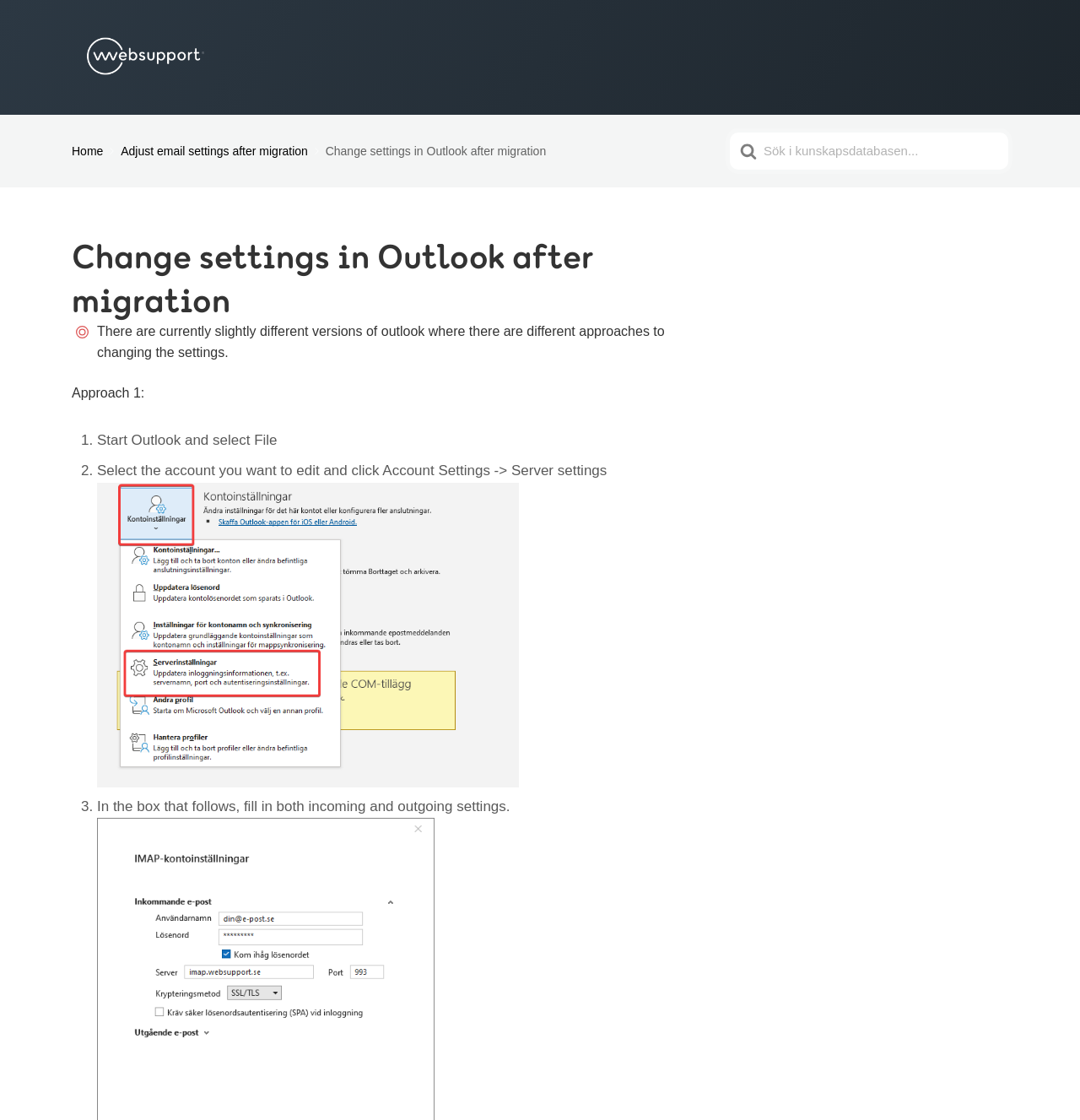Respond with a single word or phrase for the following question: 
How many list markers are present?

3